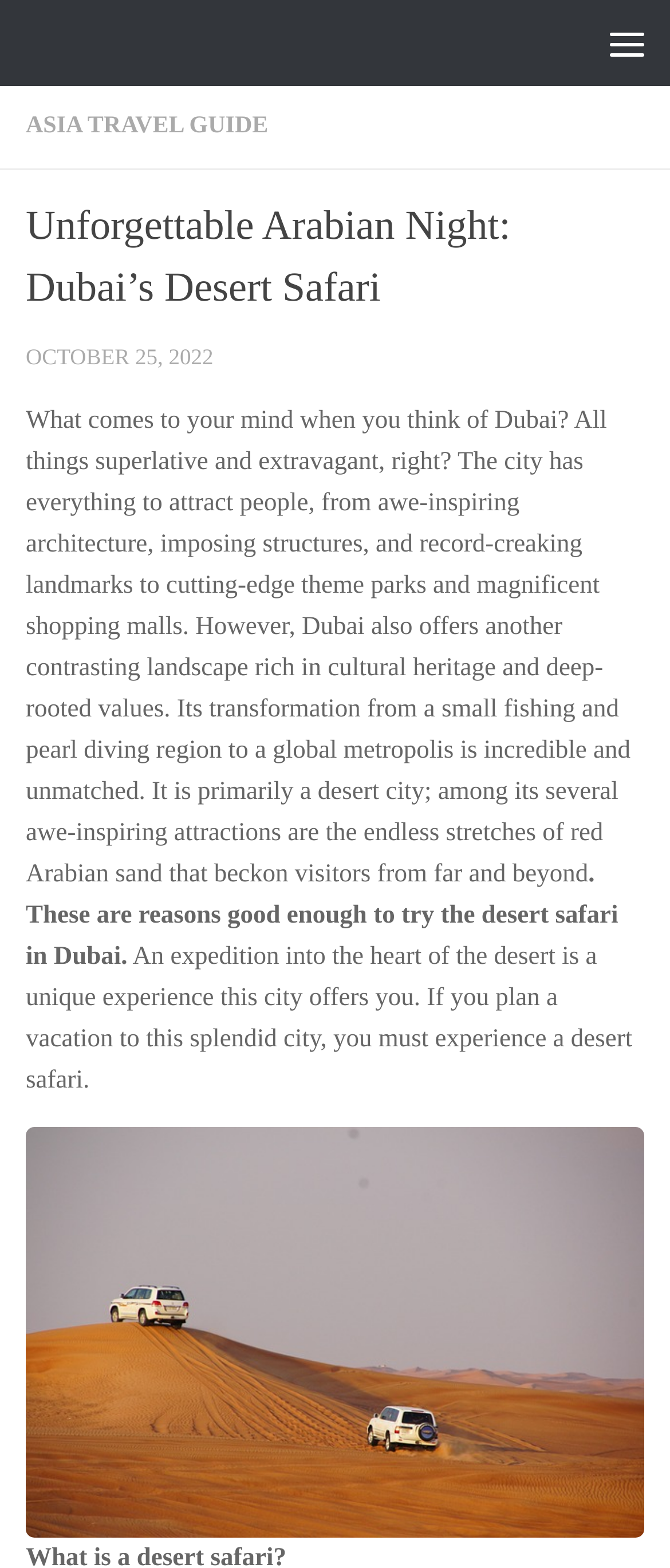Answer with a single word or phrase: 
What is the purpose of a desert safari in Dubai?

To experience cultural heritage